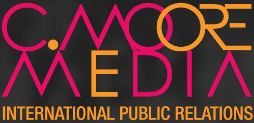What is the company's focus?
Using the information from the image, answer the question thoroughly.

The tagline 'INTERNATIONAL PUBLIC RELATIONS' is presented in a smaller, clean font below the company name, indicating the company's focus on global public relations services.